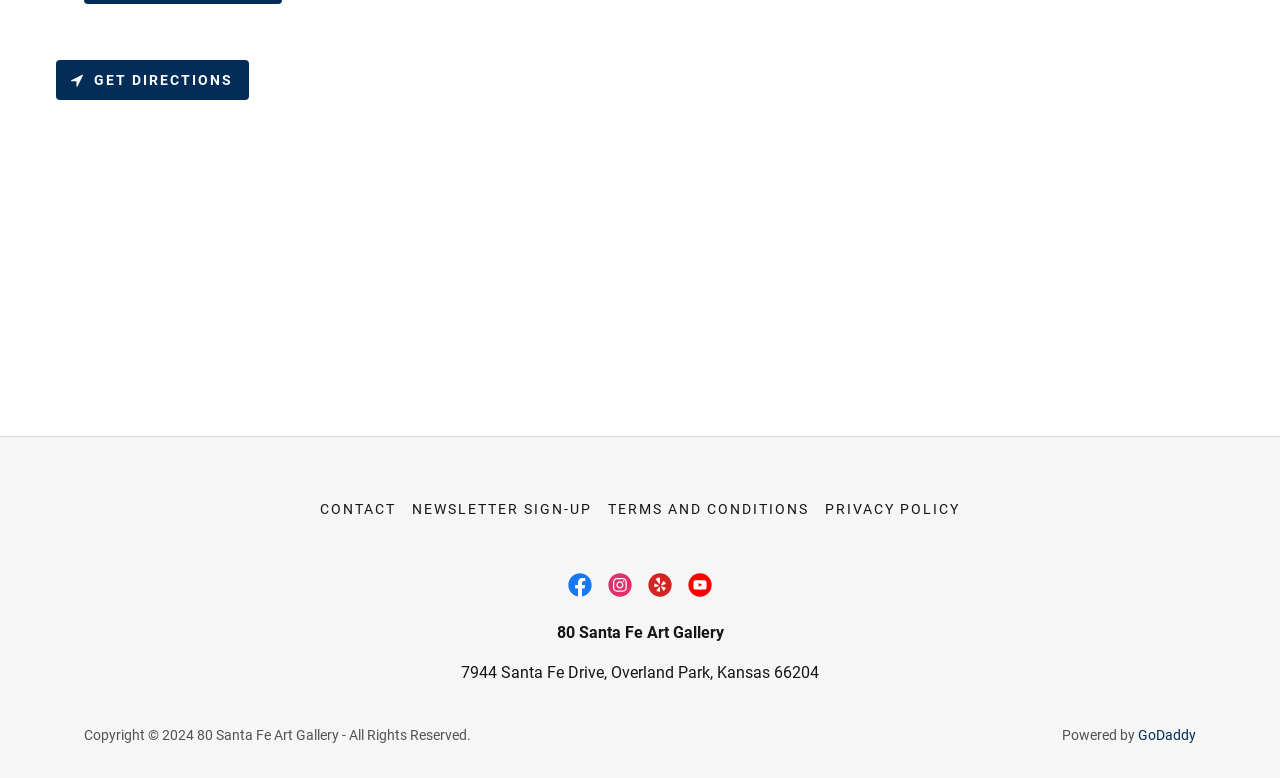Locate the bounding box coordinates of the element's region that should be clicked to carry out the following instruction: "Contact us". The coordinates need to be four float numbers between 0 and 1, i.e., [left, top, right, bottom].

[0.244, 0.634, 0.316, 0.675]